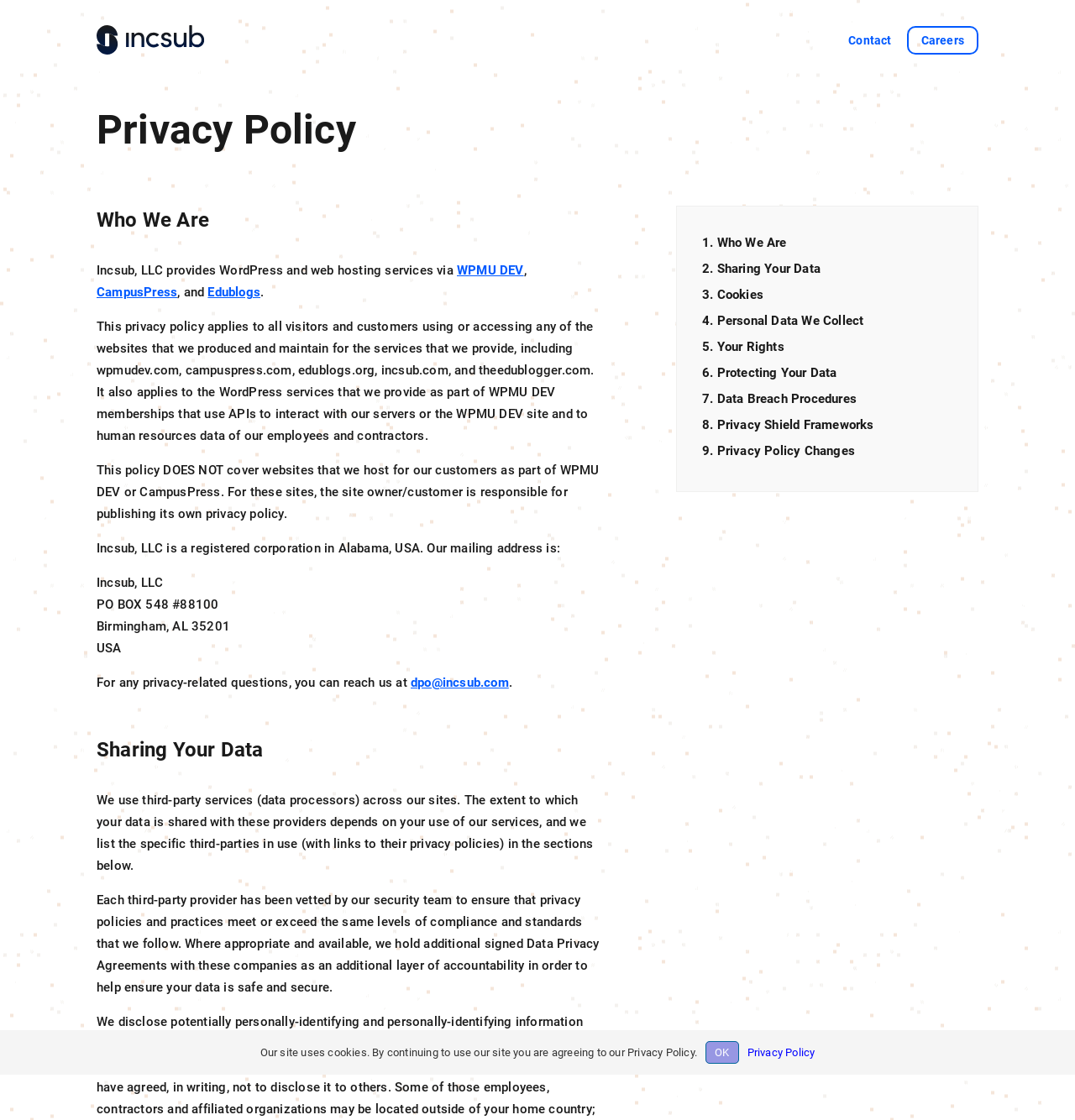Please specify the bounding box coordinates in the format (top-left x, top-left y, bottom-right x, bottom-right y), with all values as floating point numbers between 0 and 1. Identify the bounding box of the UI element described by: 2. Sharing Your Data

[0.653, 0.233, 0.763, 0.247]